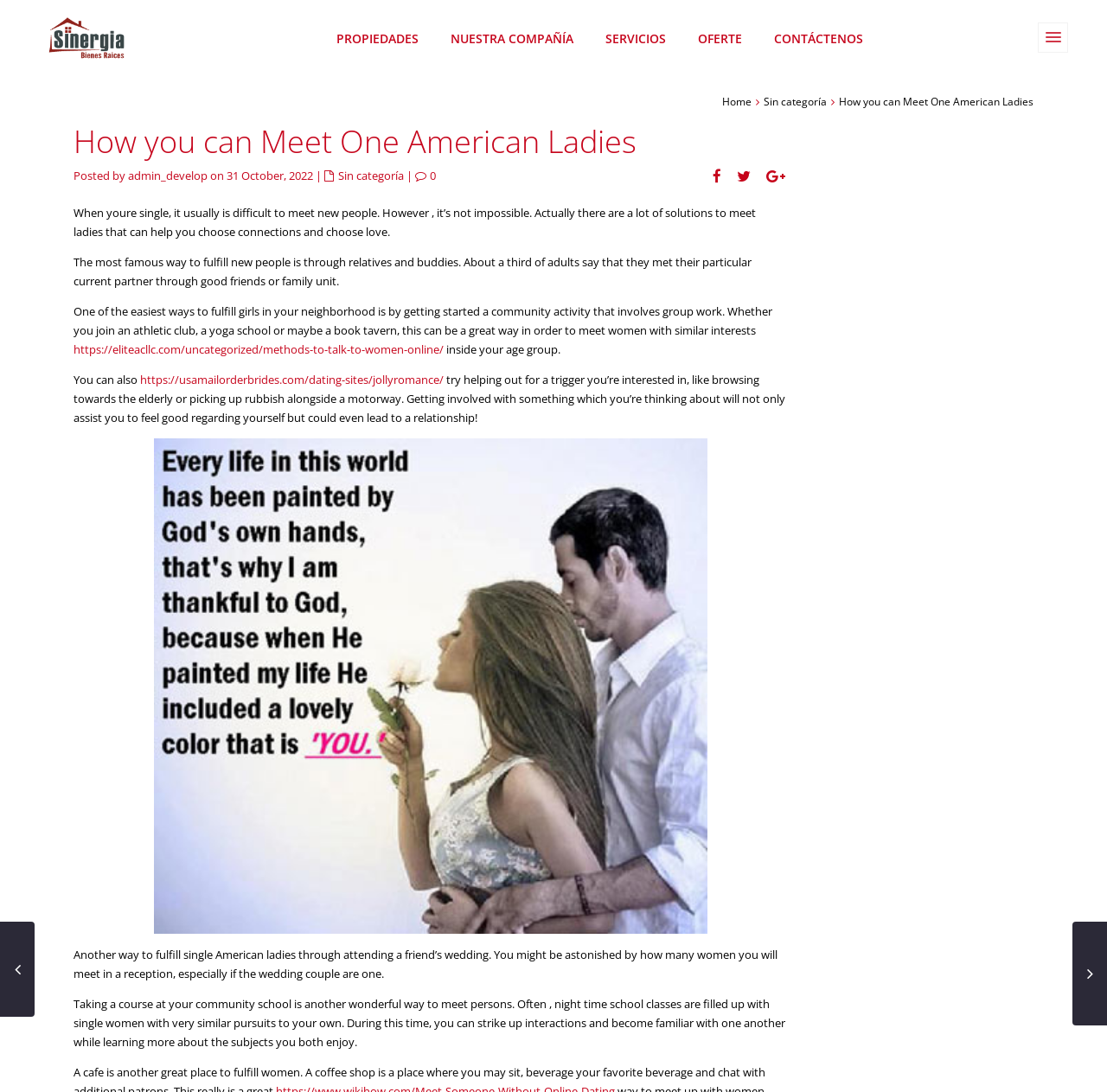Determine the heading of the webpage and extract its text content.

How you can Meet One American Ladies